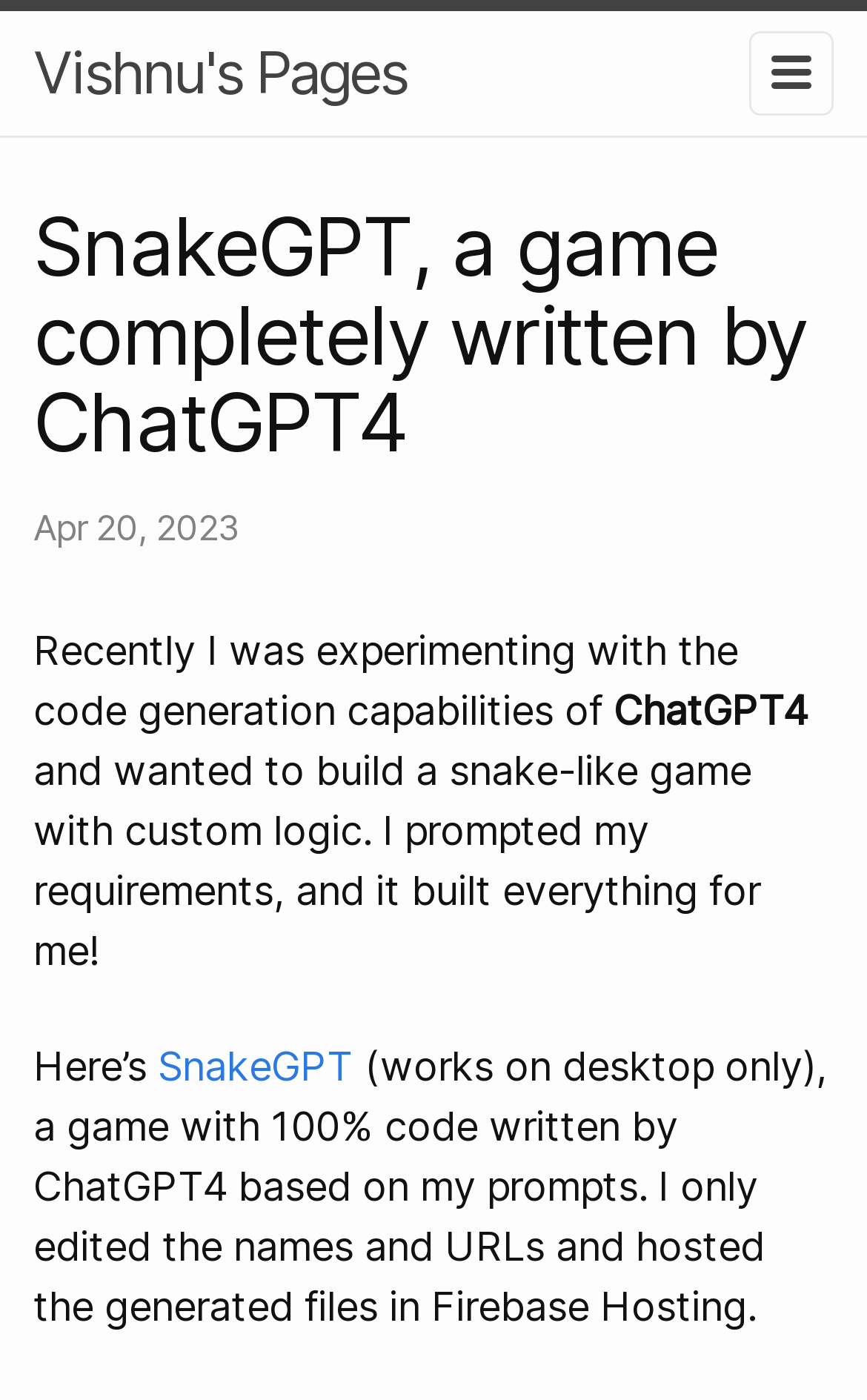What is the capability of ChatGPT4 mentioned on the webpage?
Provide a detailed answer to the question, using the image to inform your response.

The webpage mentions that the author was experimenting with the code generation capabilities of ChatGPT4, indicating that it is capable of generating code.